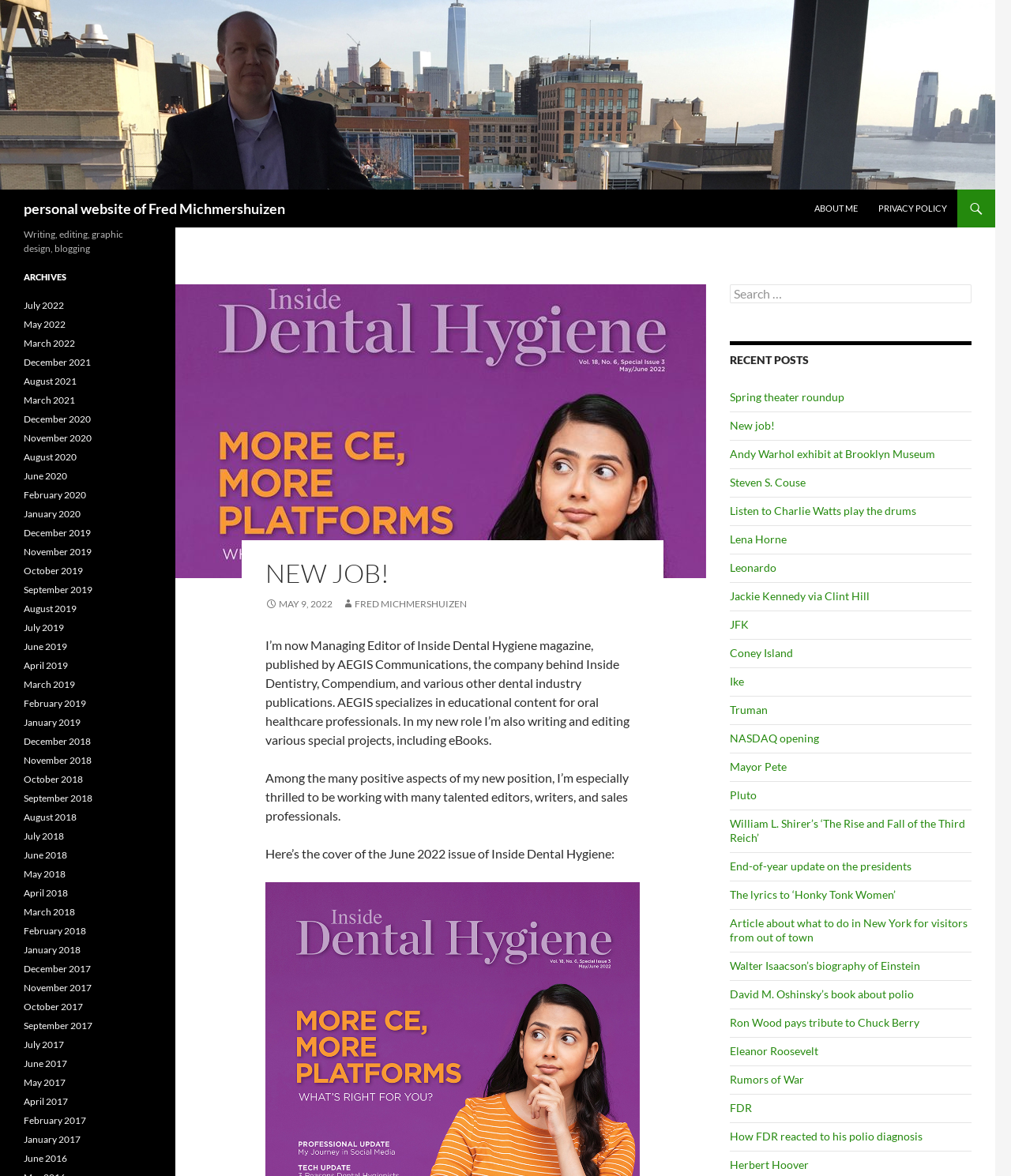Use a single word or phrase to answer the question: 
What is the topic of the article mentioned in the 'NEW JOB!' section?

Dental industry